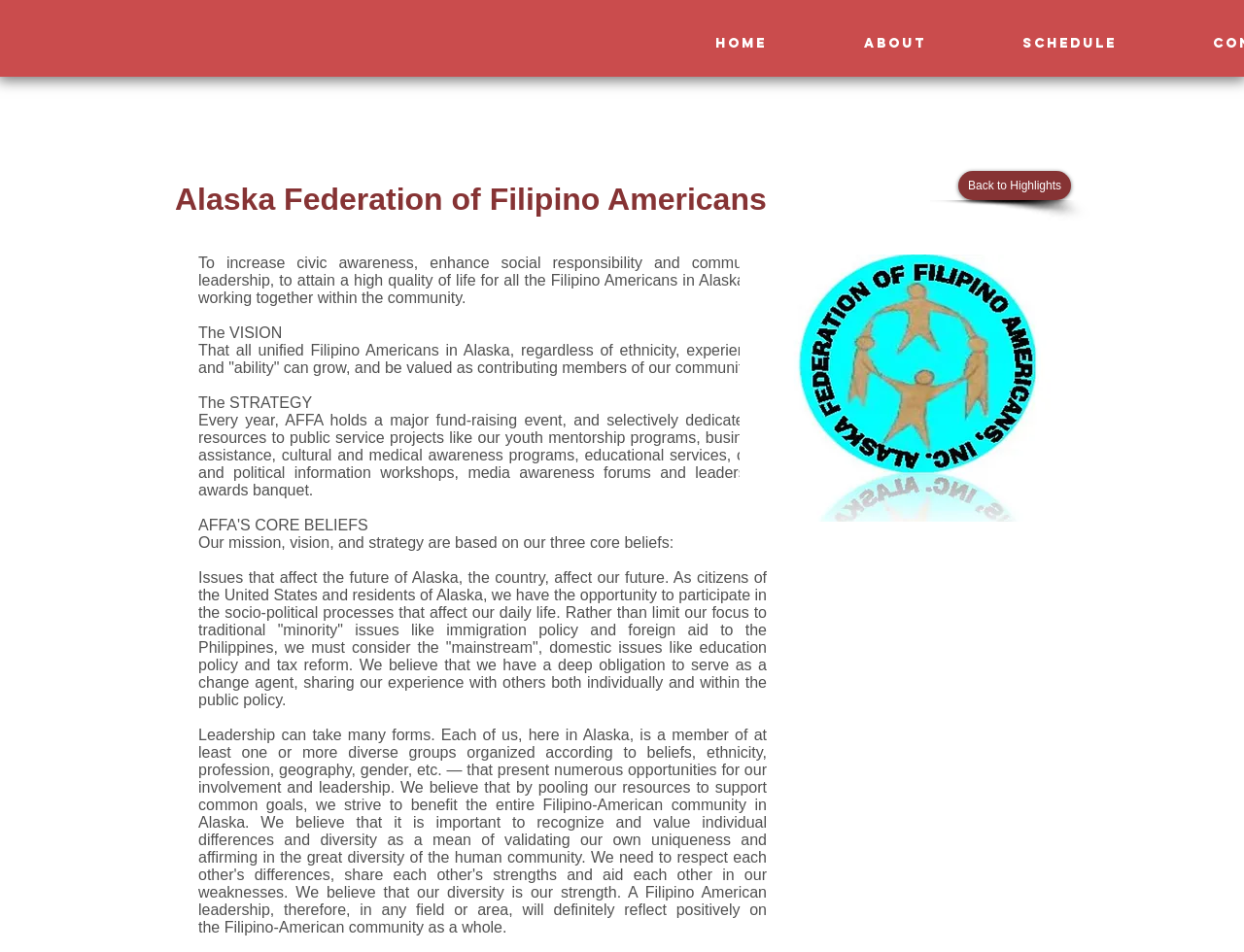Analyze the image and deliver a detailed answer to the question: What kind of events does the organization hold?

The type of event held by the organization can be found in the StaticText element 'Every year, AFFA holds a major fund-raising event, and selectively dedicate its resources to public service projects...' with bounding box coordinates [0.159, 0.433, 0.616, 0.523].